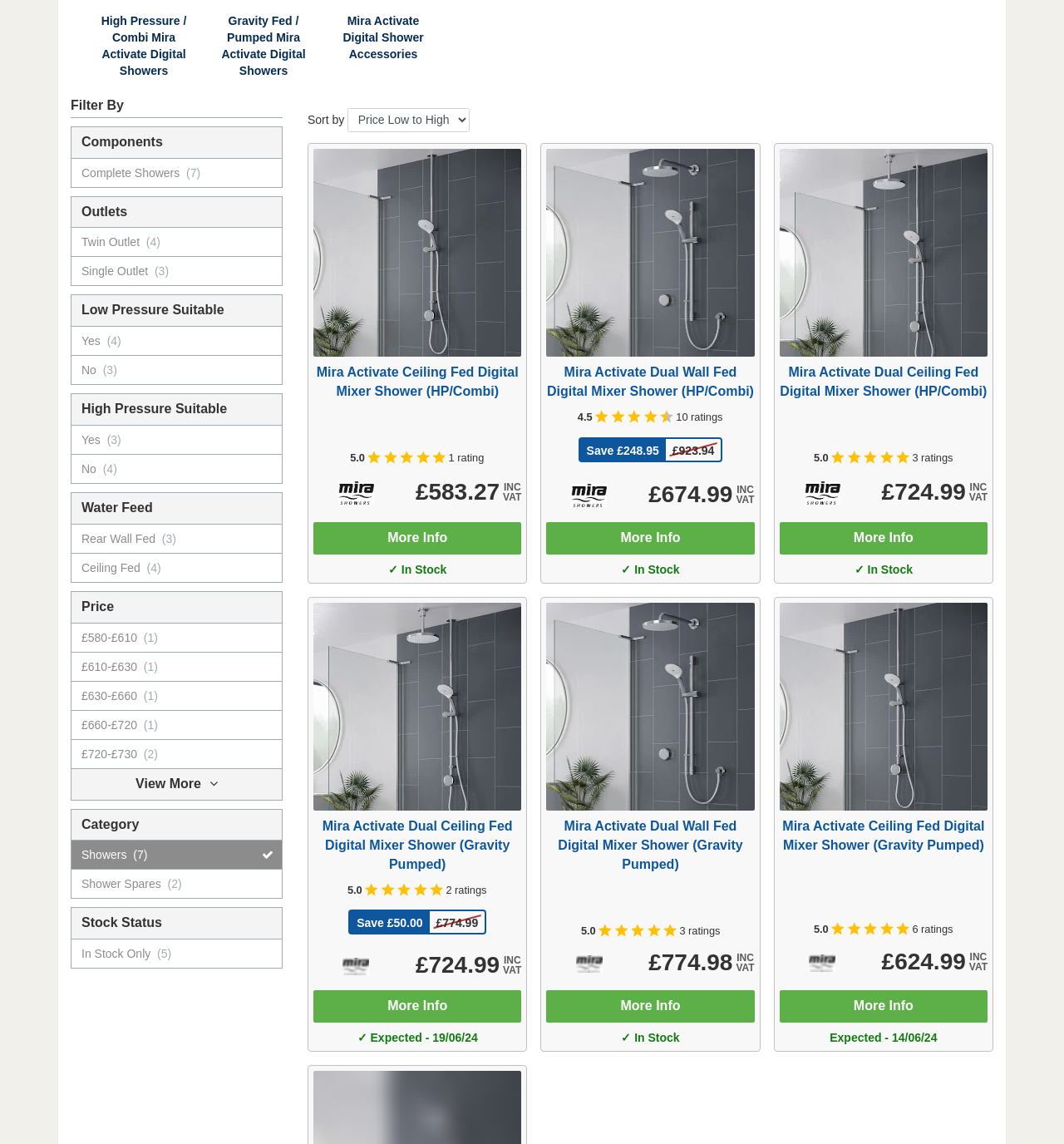Pinpoint the bounding box coordinates of the clickable area needed to execute the instruction: "View more". The coordinates should be specified as four float numbers between 0 and 1, i.e., [left, top, right, bottom].

[0.127, 0.679, 0.189, 0.691]